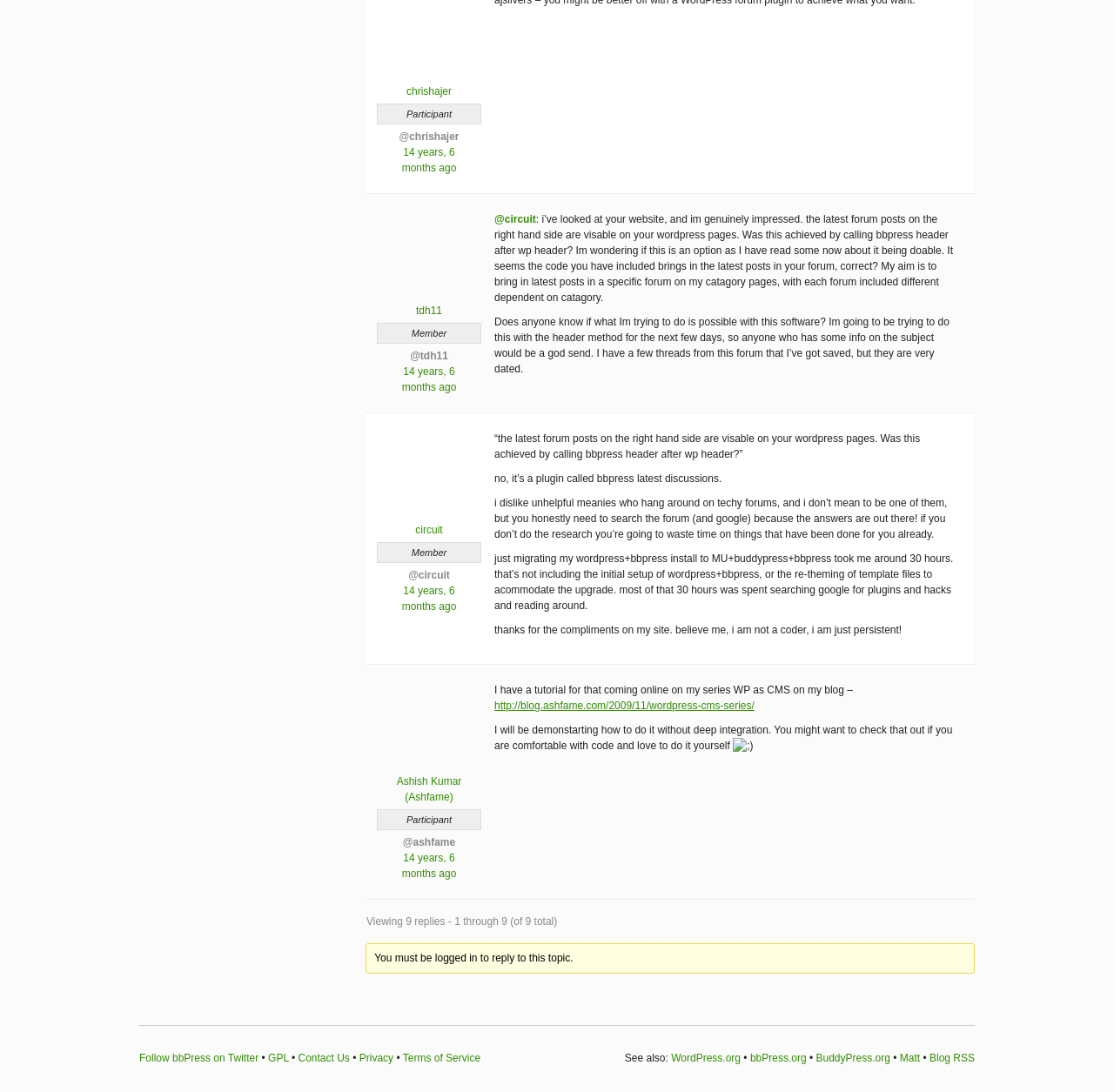Please find the bounding box for the UI element described by: "Contact Us".

[0.268, 0.963, 0.314, 0.974]